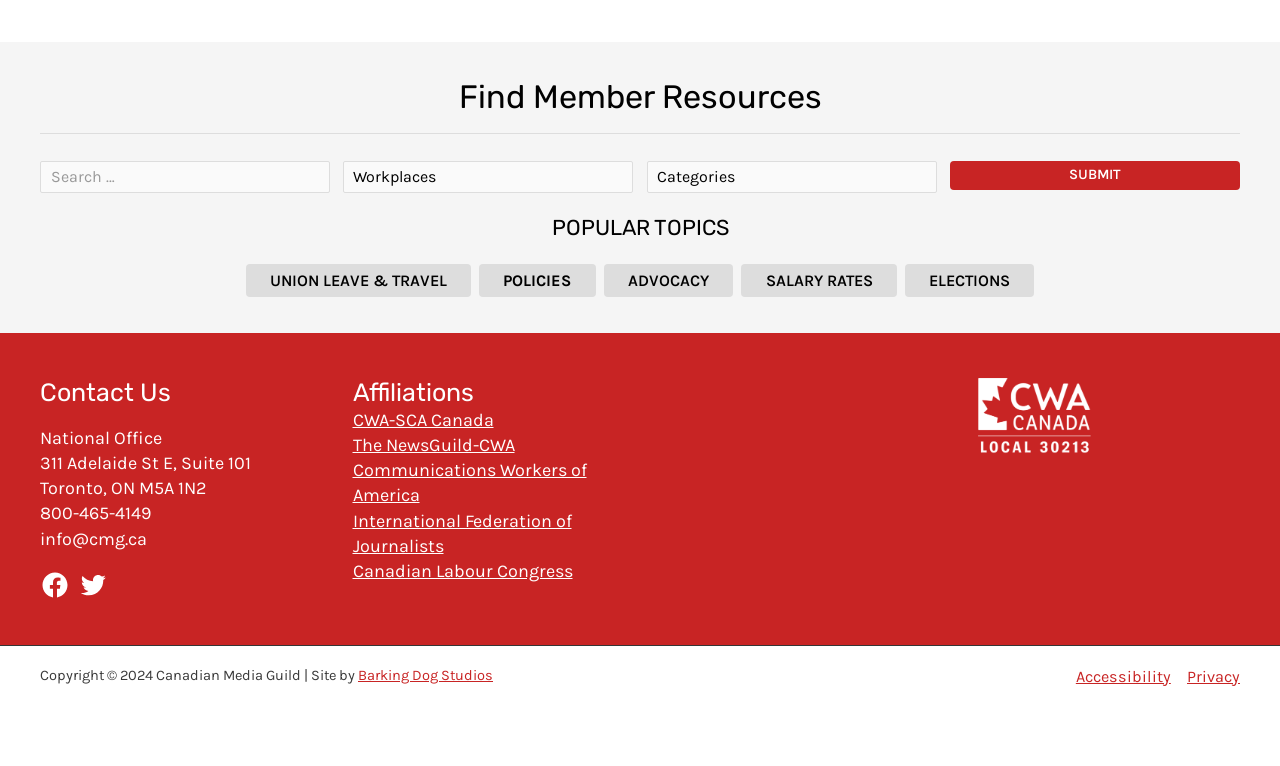Please specify the bounding box coordinates of the clickable region necessary for completing the following instruction: "View union leave and travel information". The coordinates must consist of four float numbers between 0 and 1, i.e., [left, top, right, bottom].

[0.192, 0.345, 0.368, 0.387]